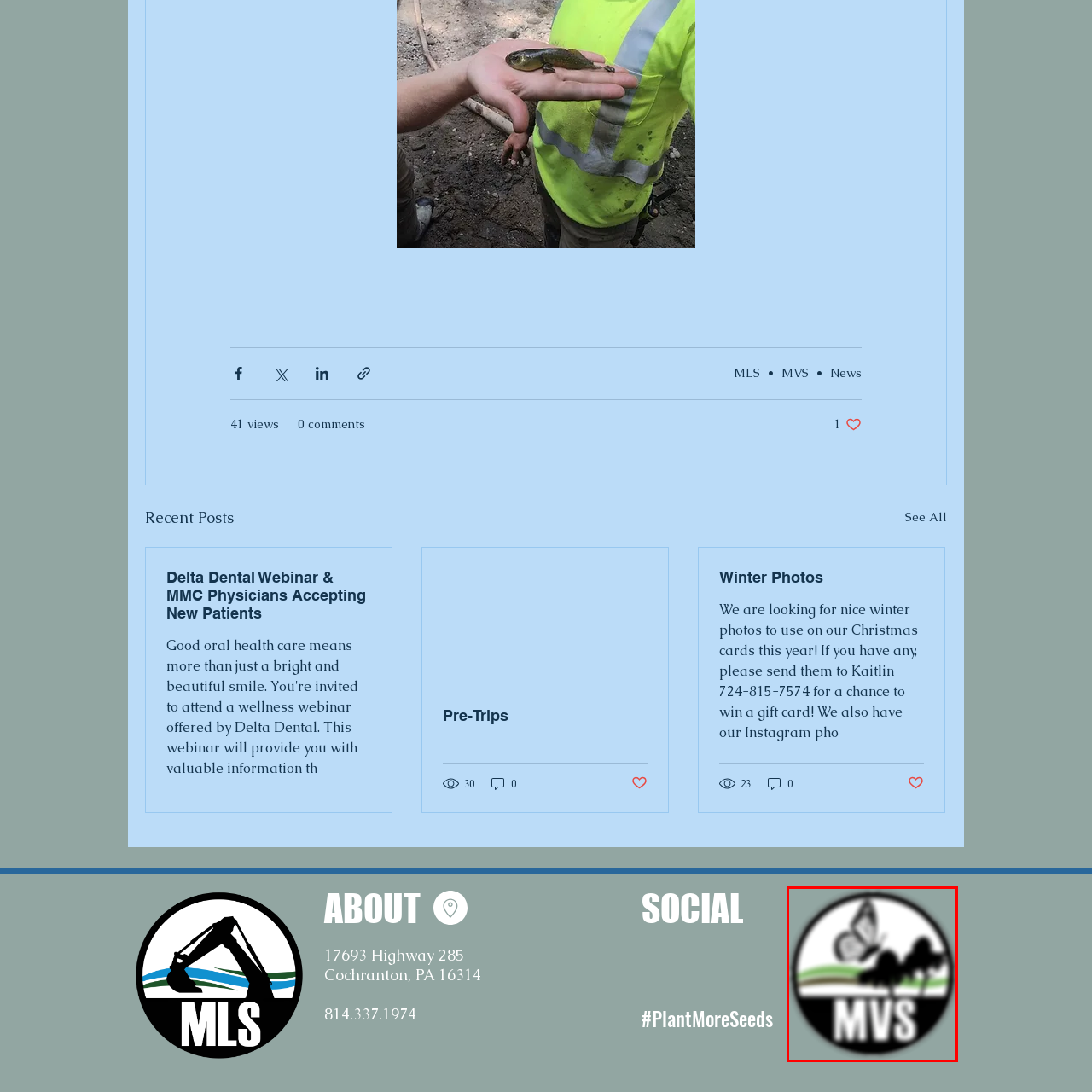Analyze the content inside the red-marked area, What is the purpose of the bold 'MVS' lettering at the bottom of the logo? Answer using only one word or a concise phrase.

To create a strong brand identity